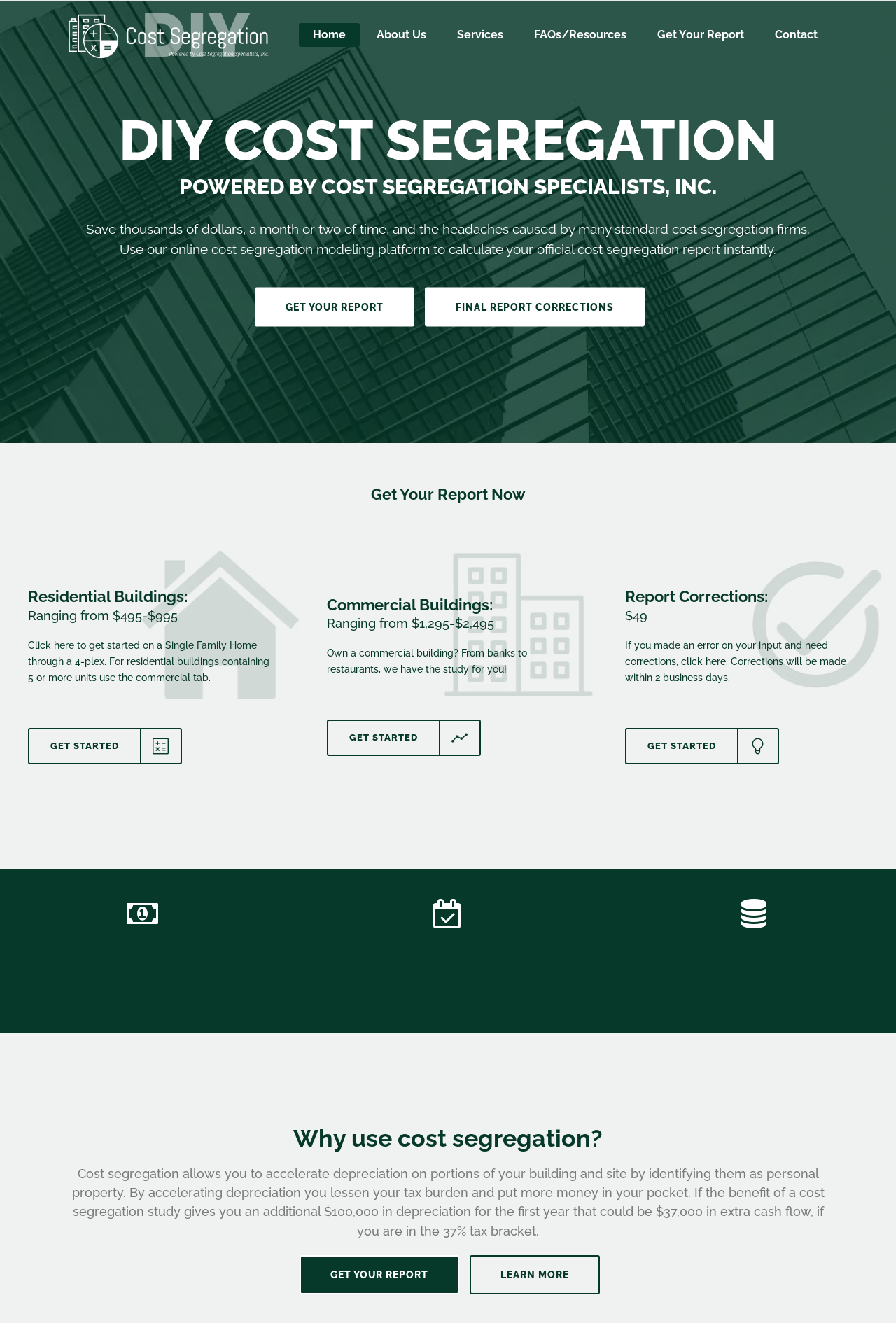Provide a one-word or short-phrase response to the question:
How much extra cash flow can a cost segregation study provide?

$37,000